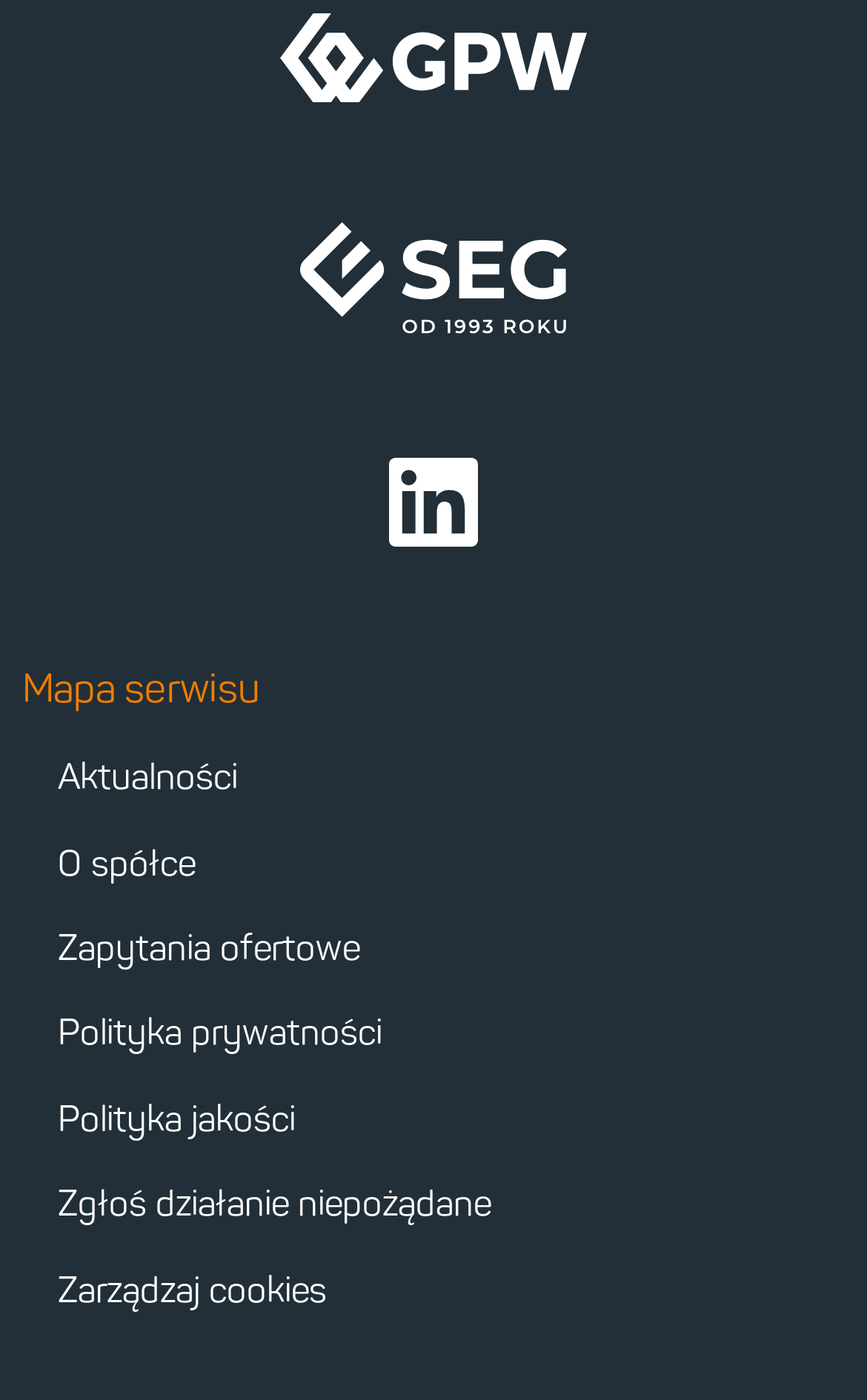Please reply to the following question with a single word or a short phrase:
What is the category of the 'Aktualności' link?

News